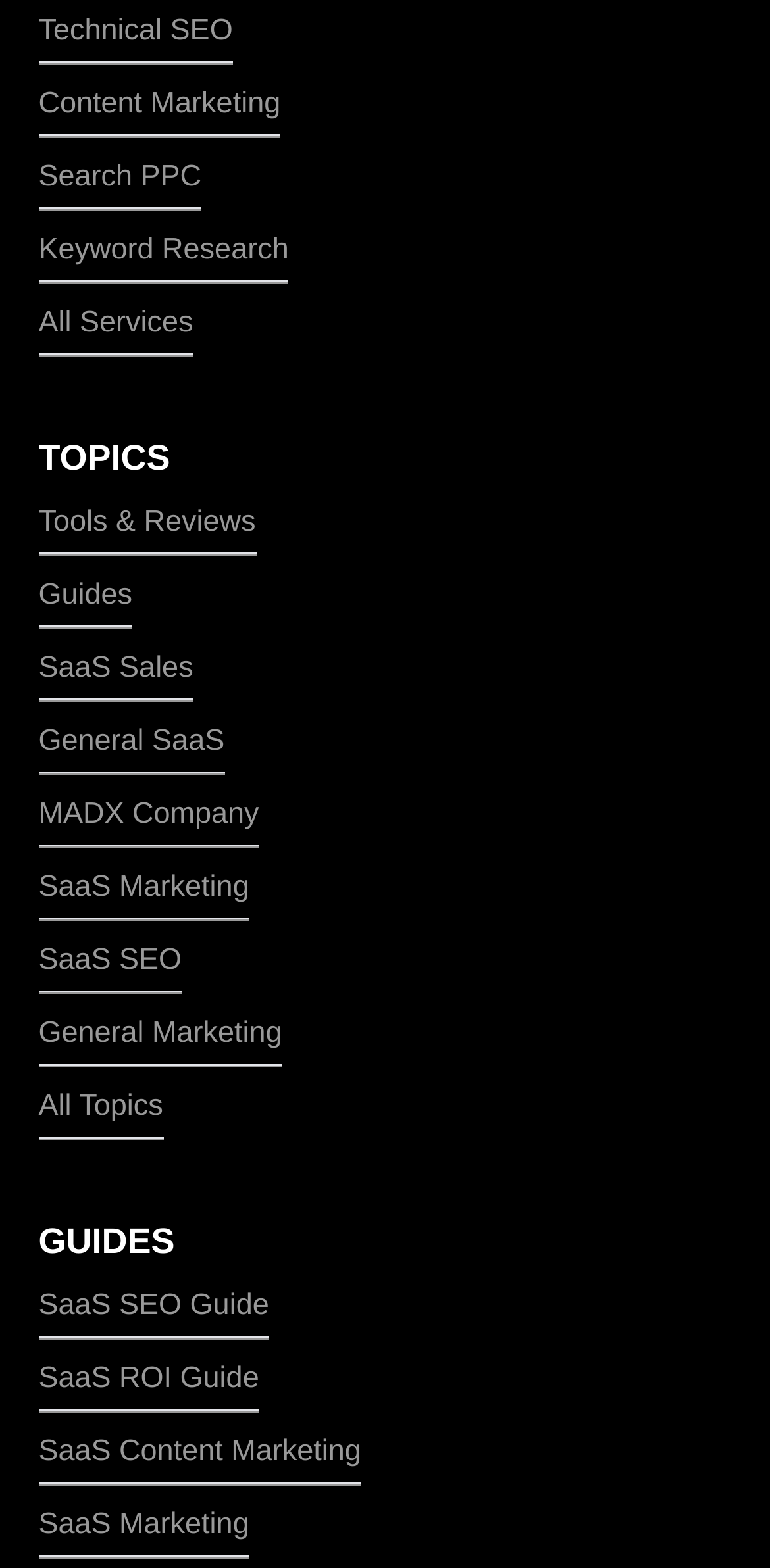Respond with a single word or short phrase to the following question: 
How many links are under 'GUIDES'?

4